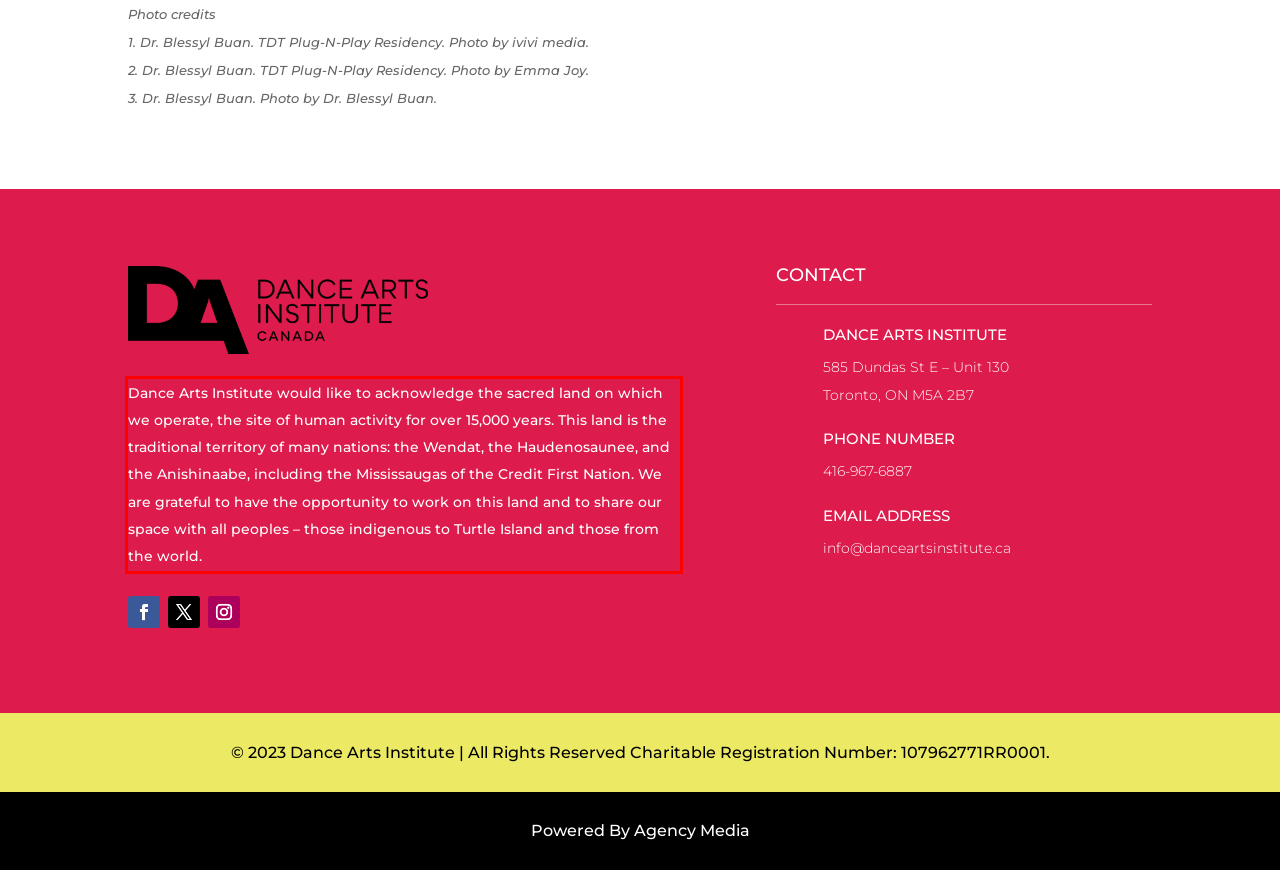You are presented with a screenshot containing a red rectangle. Extract the text found inside this red bounding box.

Dance Arts Institute would like to acknowledge the sacred land on which we operate, the site of human activity for over 15,000 years. This land is the traditional territory of many nations: the Wendat, the Haudenosaunee, and the Anishinaabe, including the Mississaugas of the Credit First Nation. We are grateful to have the opportunity to work on this land and to share our space with all peoples – those indigenous to Turtle Island and those from the world.